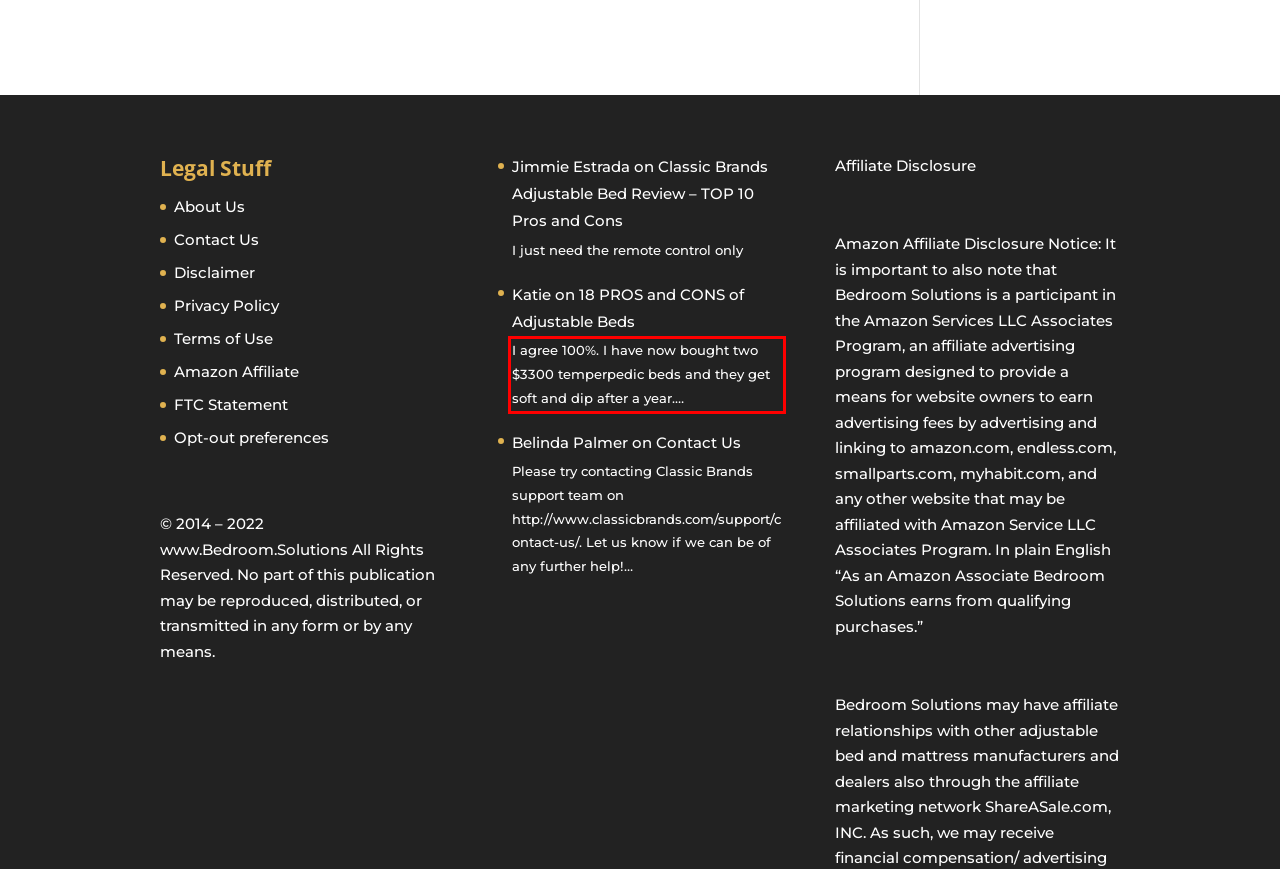Please perform OCR on the UI element surrounded by the red bounding box in the given webpage screenshot and extract its text content.

I agree 100%. I have now bought two $3300 temperpedic beds and they get soft and dip after a year.…